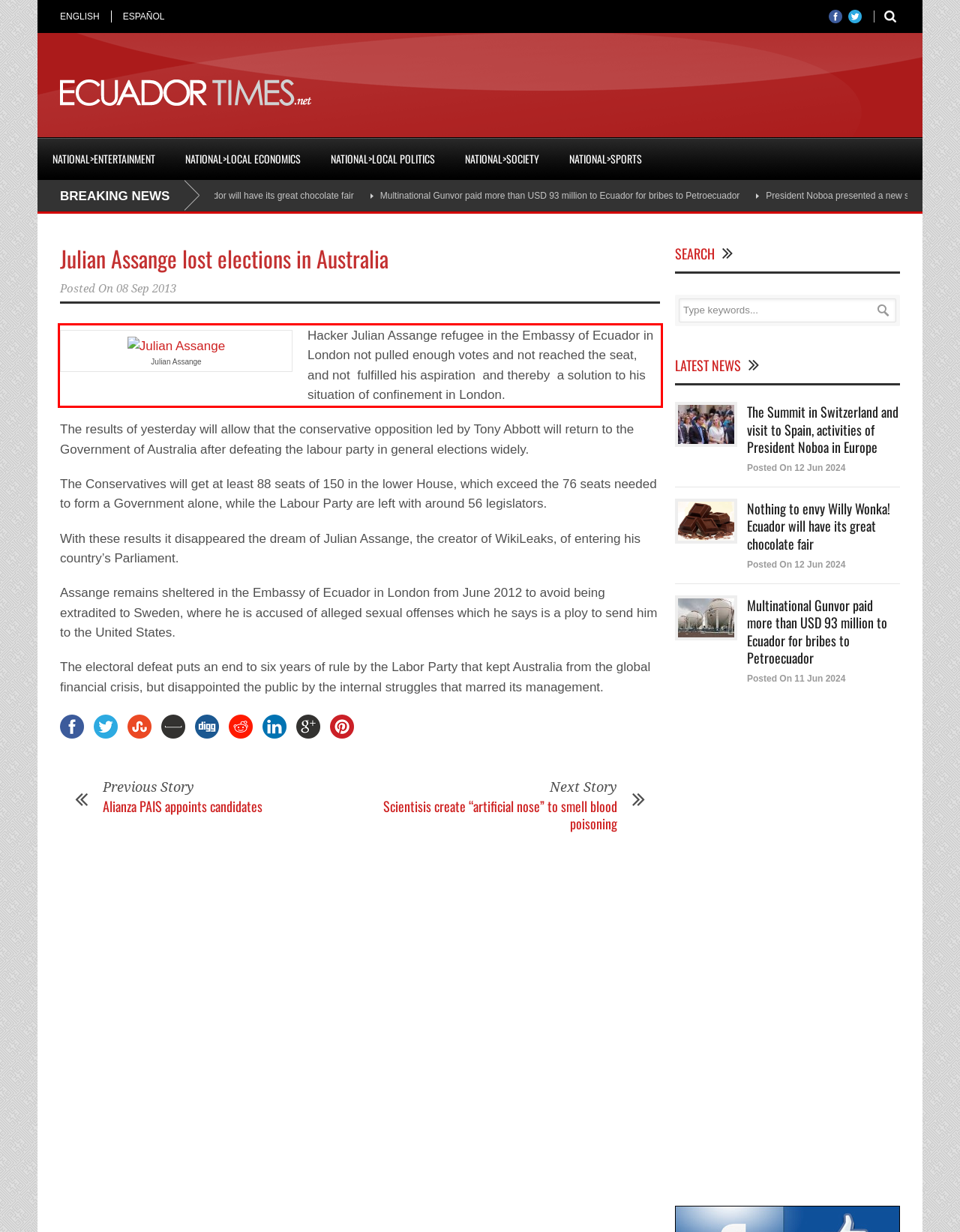Using the provided webpage screenshot, identify and read the text within the red rectangle bounding box.

Hacker Julian Assange refugee in the Embassy of Ecuador in London not pulled enough votes and not reached the seat, and not fulfilled his aspiration and thereby a solution to his situation of confinement in London.